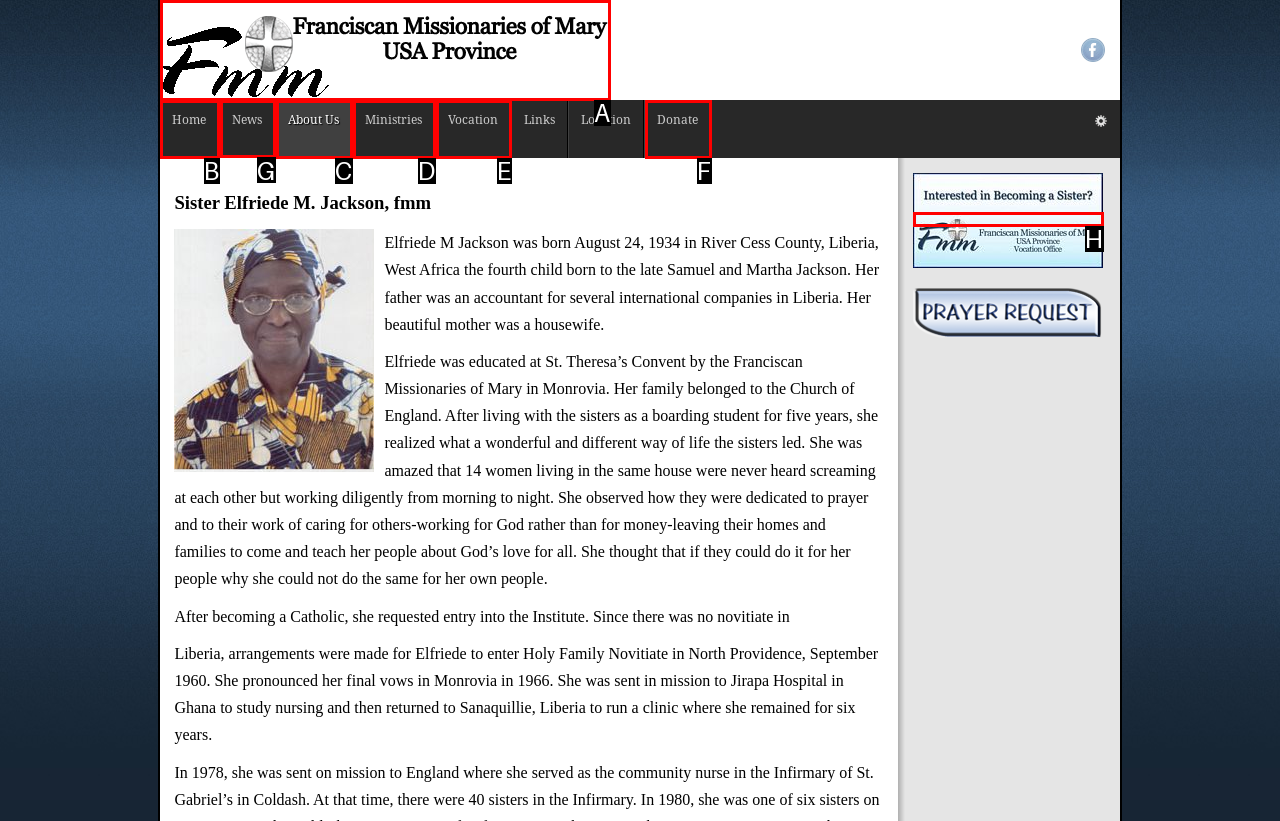Point out the letter of the HTML element you should click on to execute the task: View the 'News' page
Reply with the letter from the given options.

G